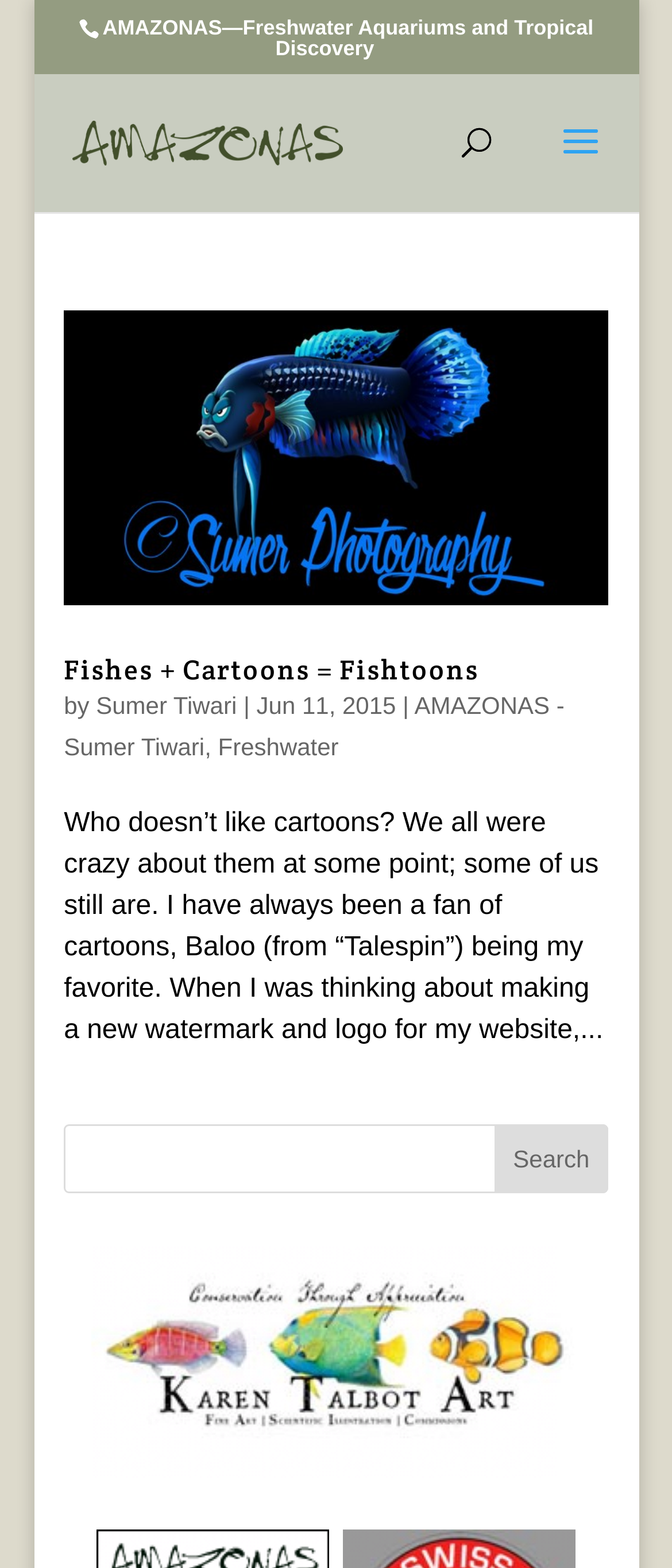Can you find the bounding box coordinates of the area I should click to execute the following instruction: "Read article about Fishtoons"?

[0.095, 0.198, 0.905, 0.386]